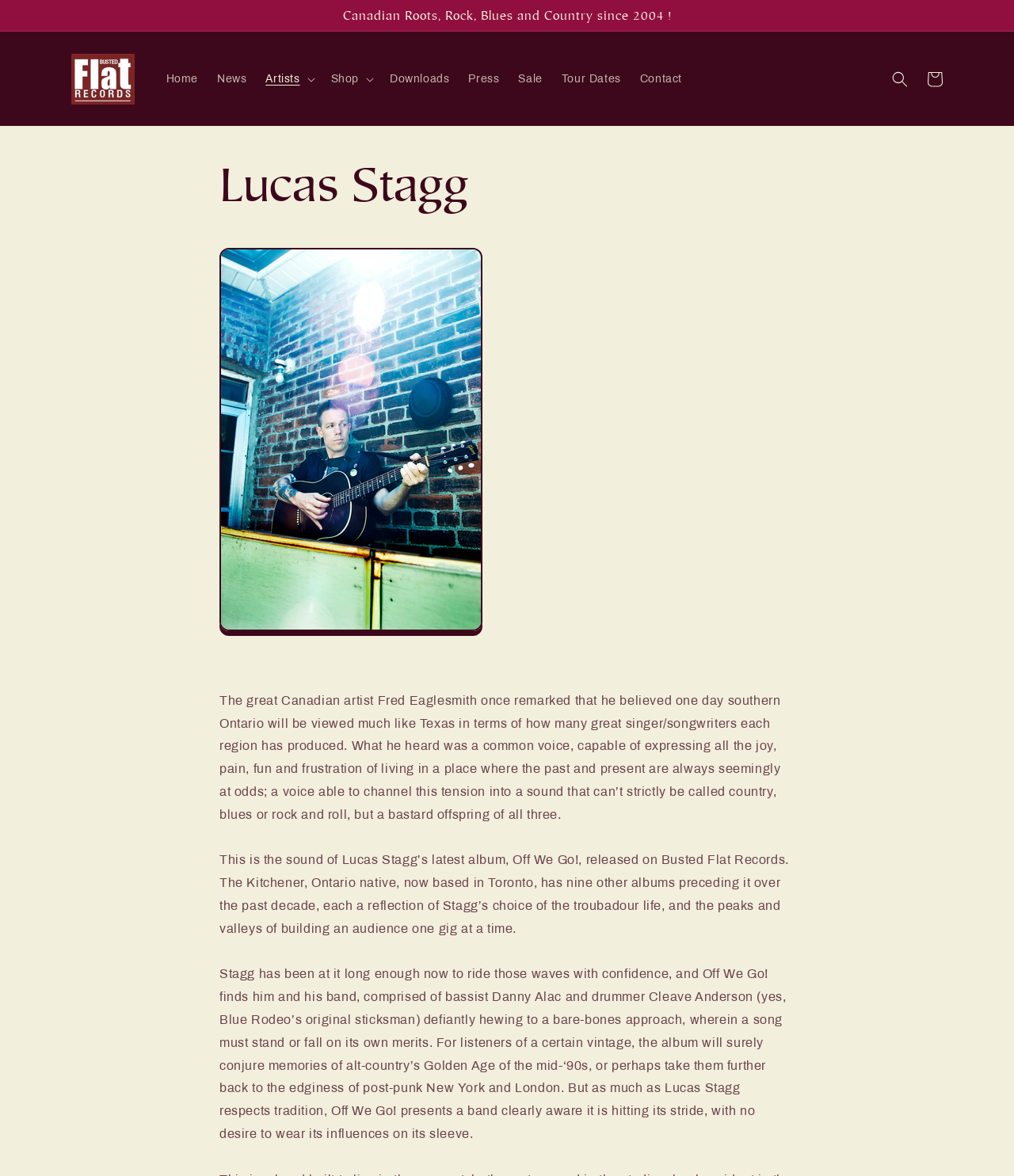Identify the bounding box coordinates of the area you need to click to perform the following instruction: "Explore the News section".

[0.205, 0.053, 0.253, 0.082]